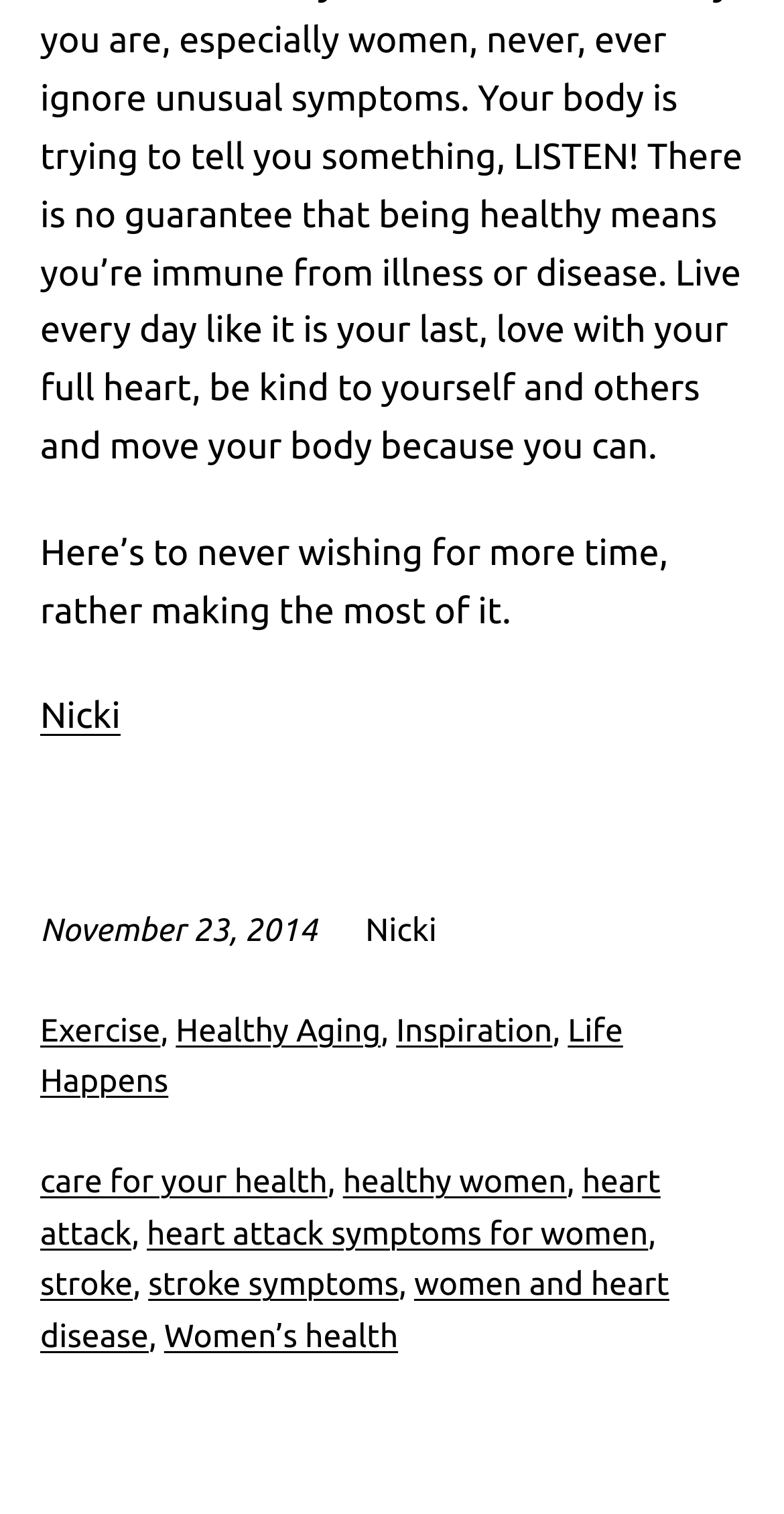Who is the author of the article?
Ensure your answer is thorough and detailed.

The author's name is mentioned as a link element with bounding box coordinates [0.051, 0.46, 0.154, 0.487]. It is located below the inspirational quote and above the timestamp.